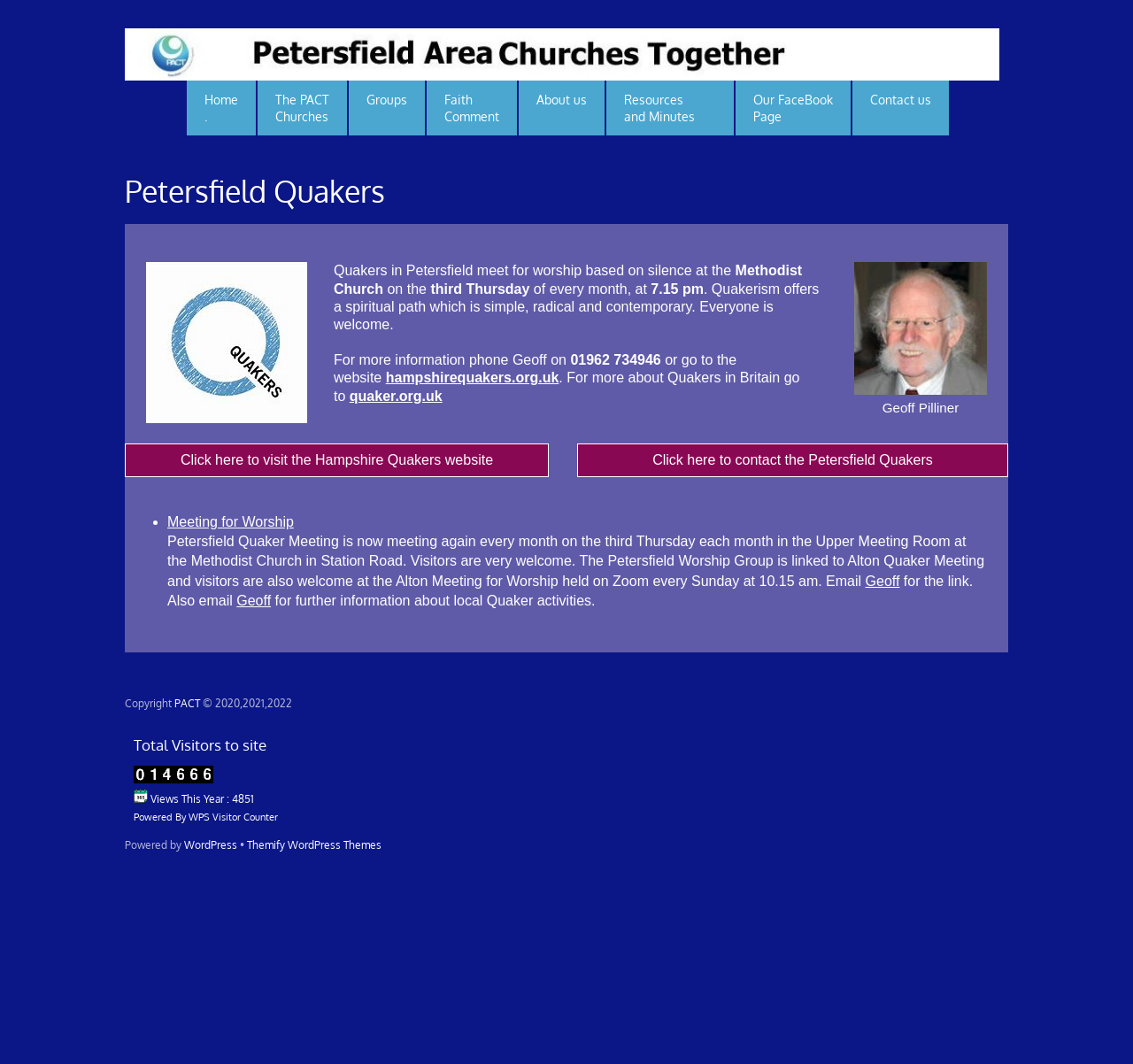Could you indicate the bounding box coordinates of the region to click in order to complete this instruction: "Click on the link to Hampshire Quakers website".

[0.34, 0.348, 0.493, 0.362]